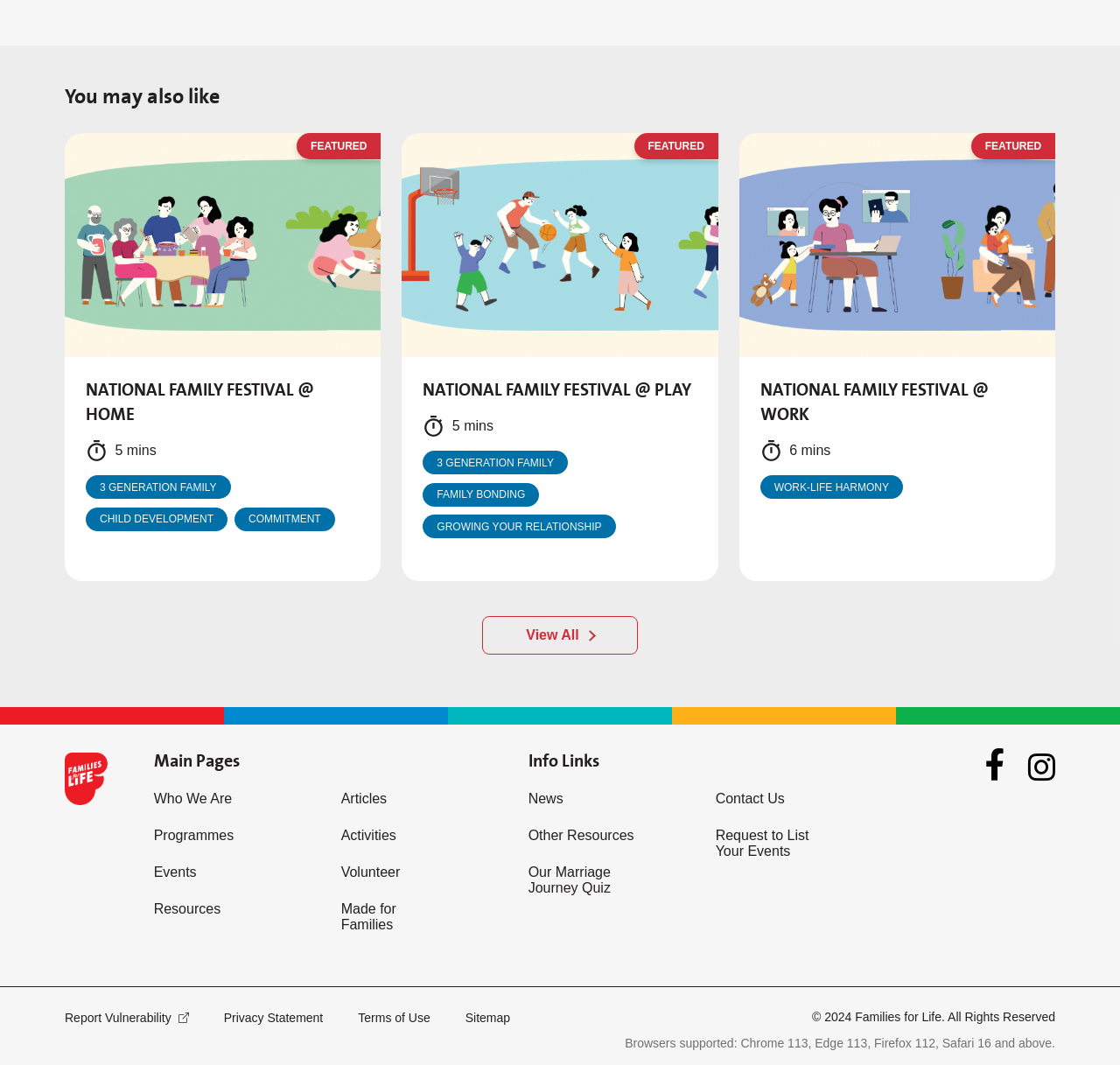Answer succinctly with a single word or phrase:
How many social media platforms are linked at the bottom of the webpage?

2